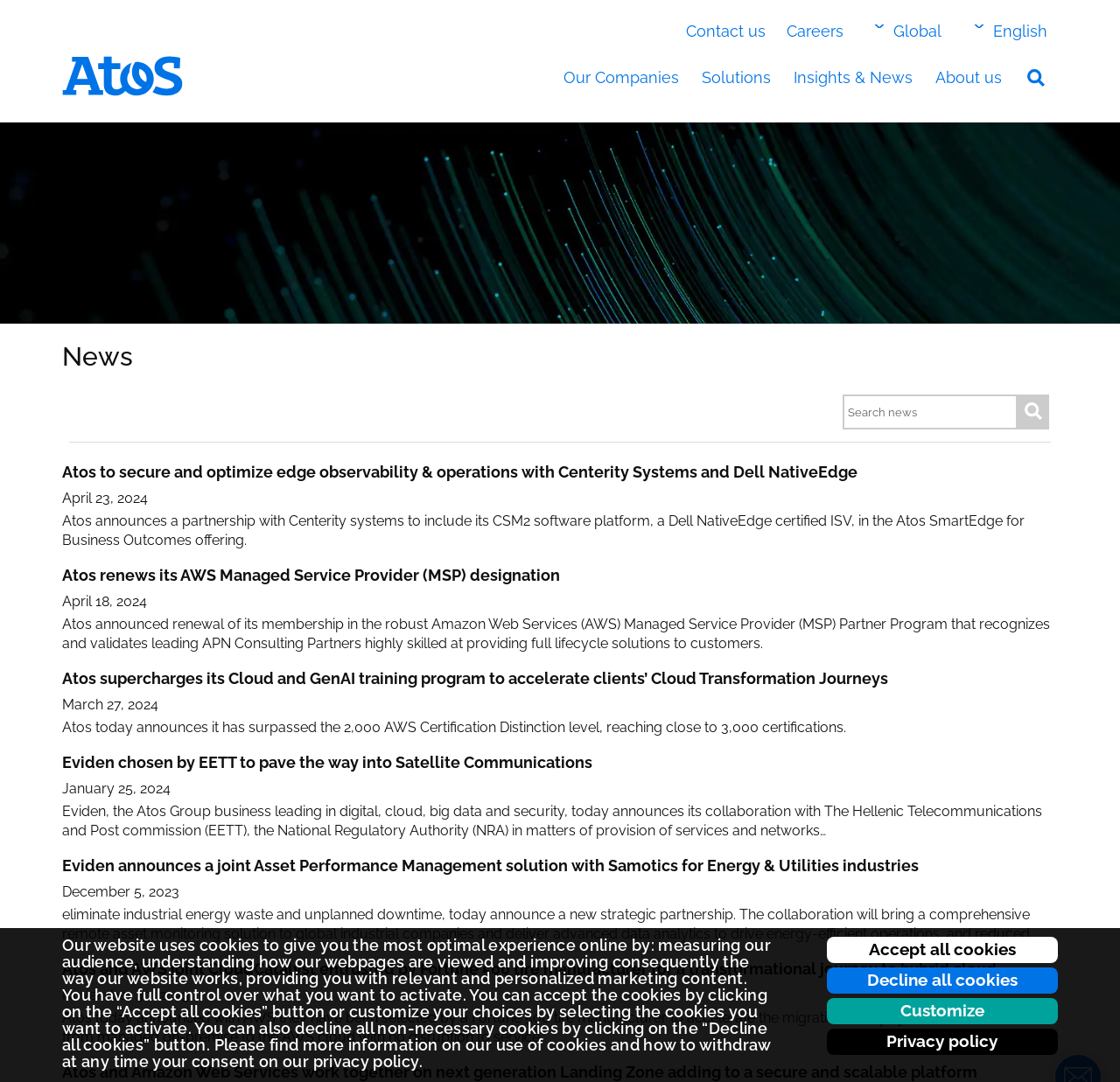Please reply to the following question using a single word or phrase: 
How many buttons are there in the top menu?

5